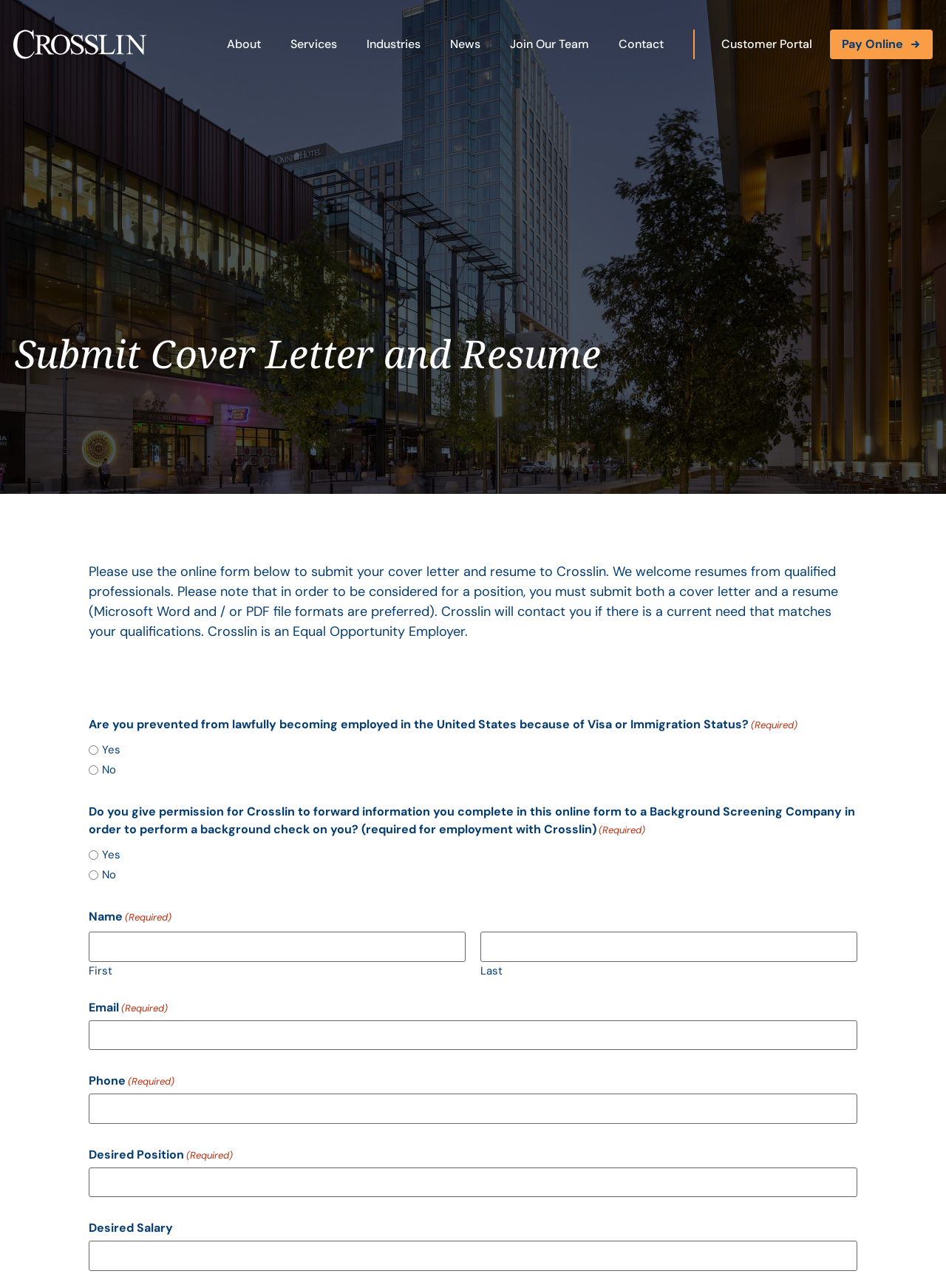Find and provide the bounding box coordinates for the UI element described with: "Pay Online".

[0.877, 0.023, 0.986, 0.046]